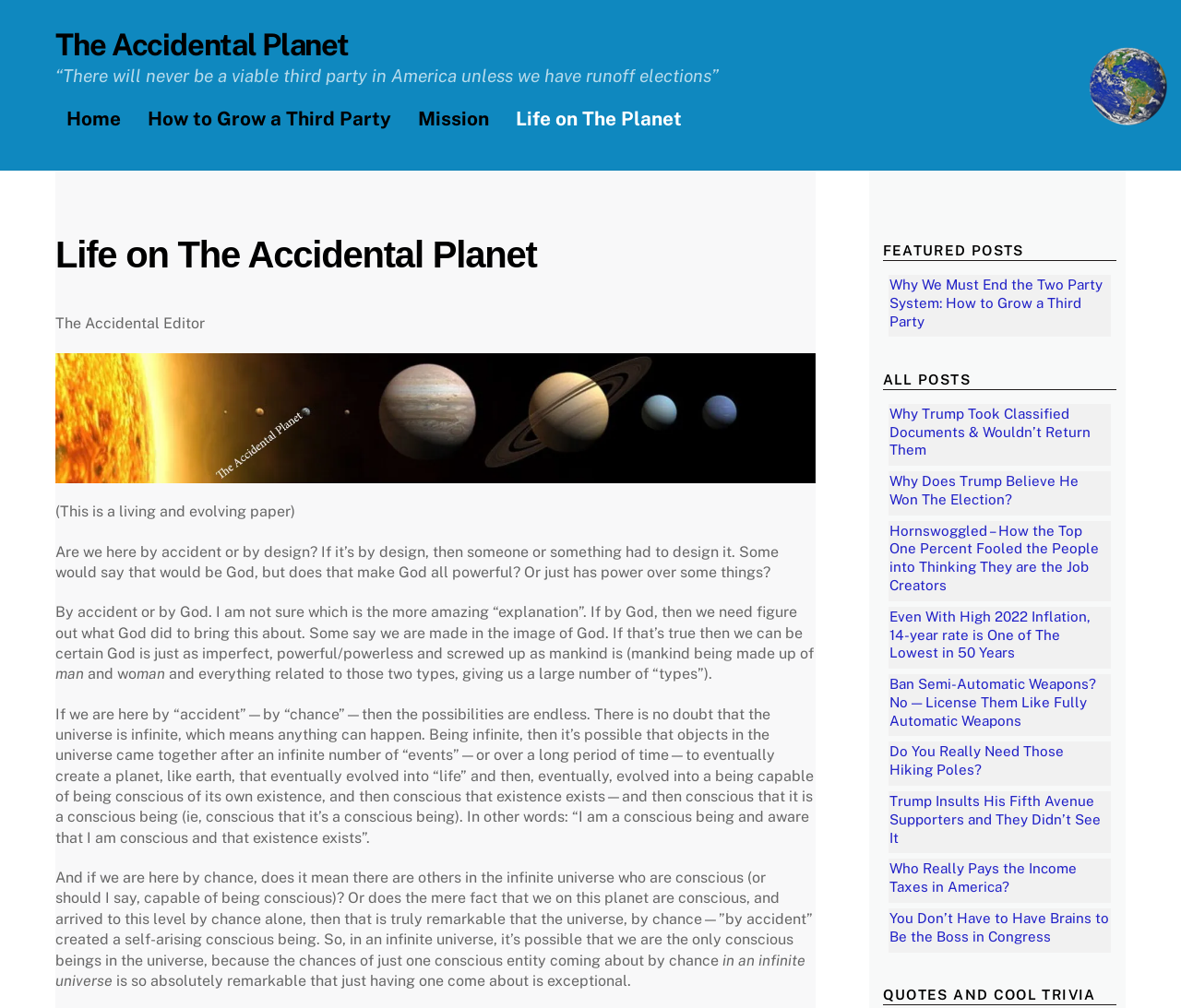Bounding box coordinates are specified in the format (top-left x, top-left y, bottom-right x, bottom-right y). All values are floating point numbers bounded between 0 and 1. Please provide the bounding box coordinate of the region this sentence describes: Terms & Conditions of use

None